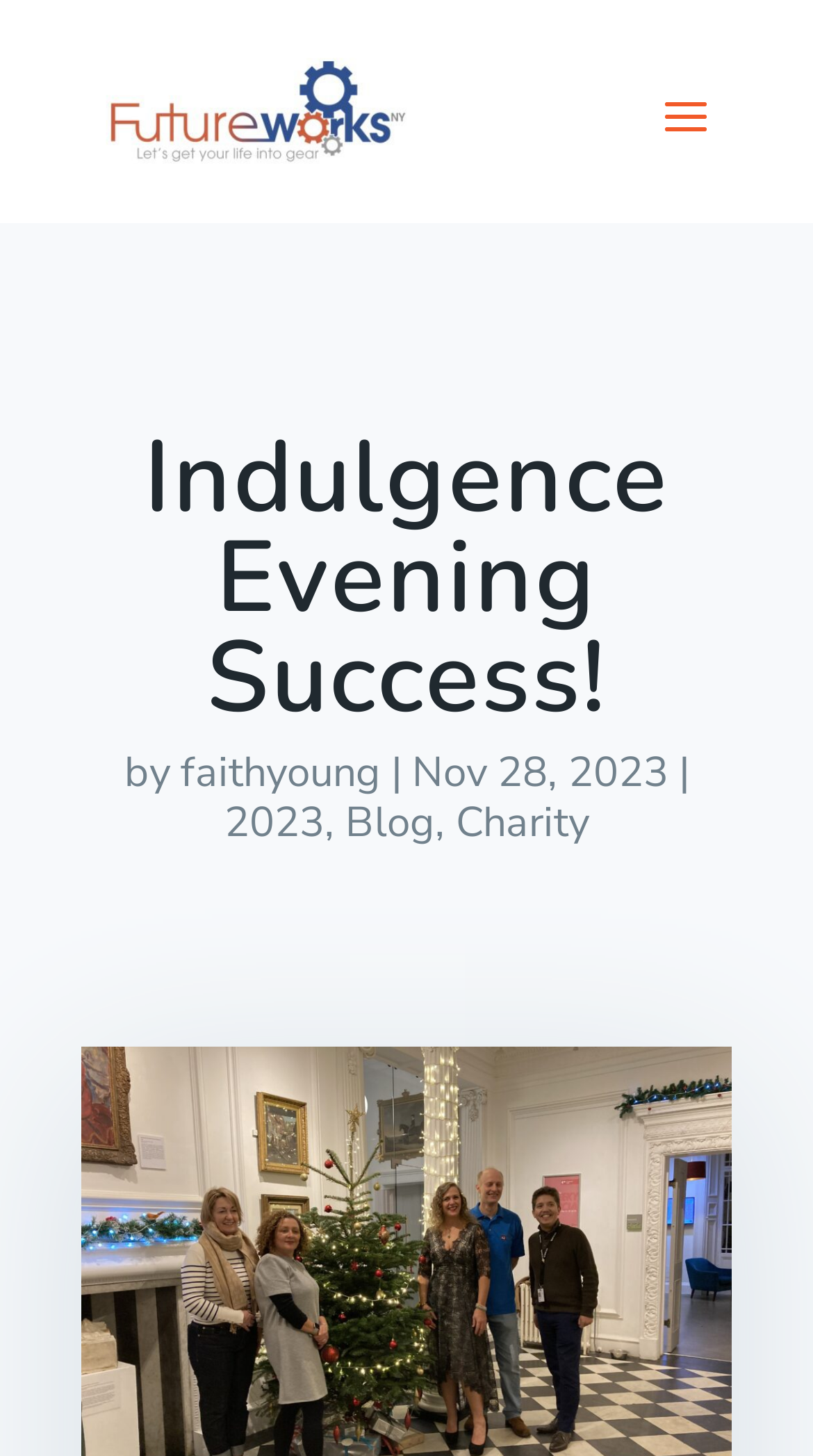Using the element description faithyoung, predict the bounding box coordinates for the UI element. Provide the coordinates in (top-left x, top-left y, bottom-right x, bottom-right y) format with values ranging from 0 to 1.

[0.222, 0.511, 0.468, 0.55]